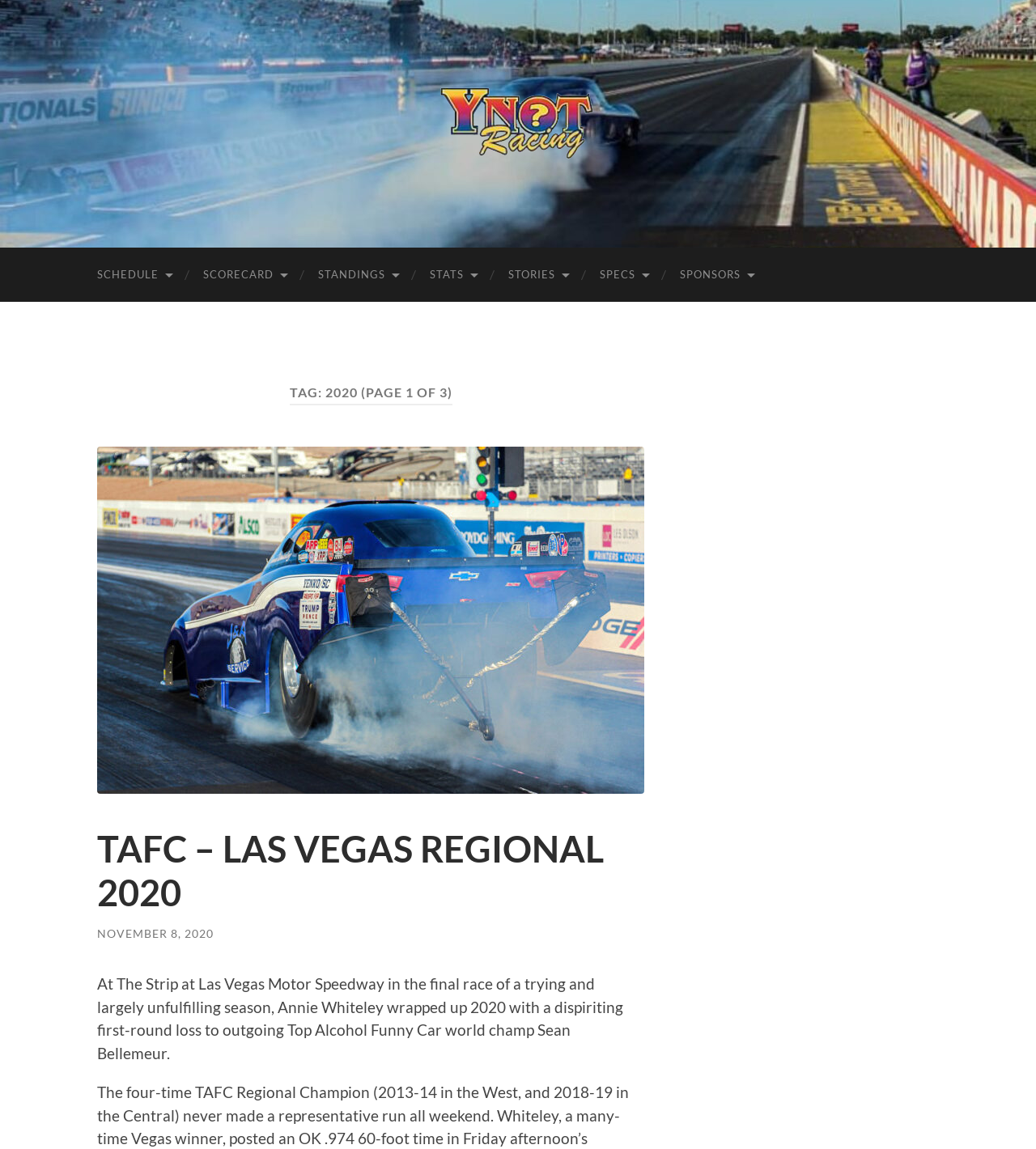Please determine the bounding box coordinates of the area that needs to be clicked to complete this task: 'view SCHEDULE'. The coordinates must be four float numbers between 0 and 1, formatted as [left, top, right, bottom].

[0.078, 0.215, 0.18, 0.263]